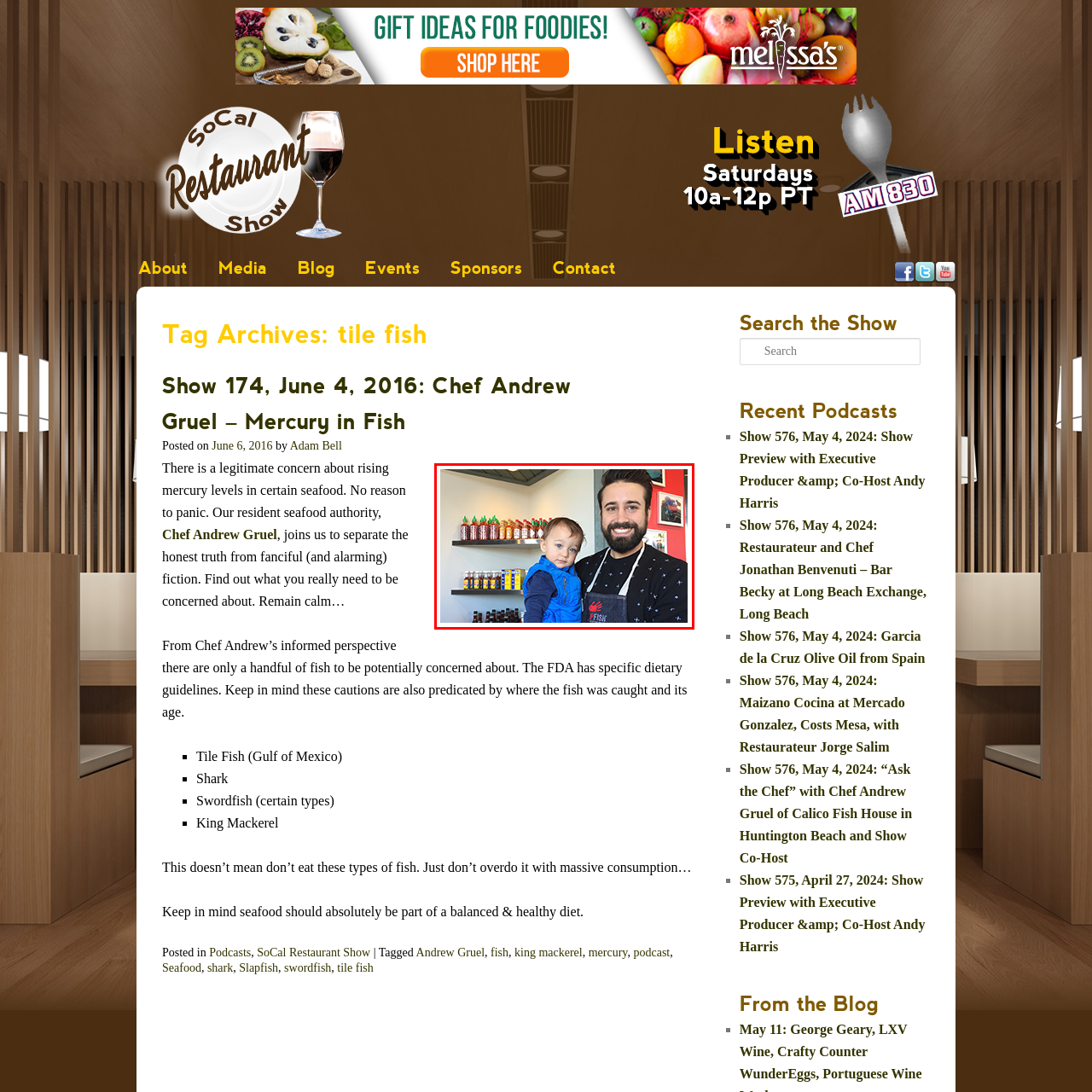What is the atmosphere of the setting?
Observe the image inside the red bounding box carefully and answer the question in detail.

The warm colors and cheerful expressions of the man and the toddler enhance the inviting feel of the setting, which is described as warm and joyful. This atmosphere is likely due to the blend of family and food, reflecting the essence of culinary passion shared between generations.